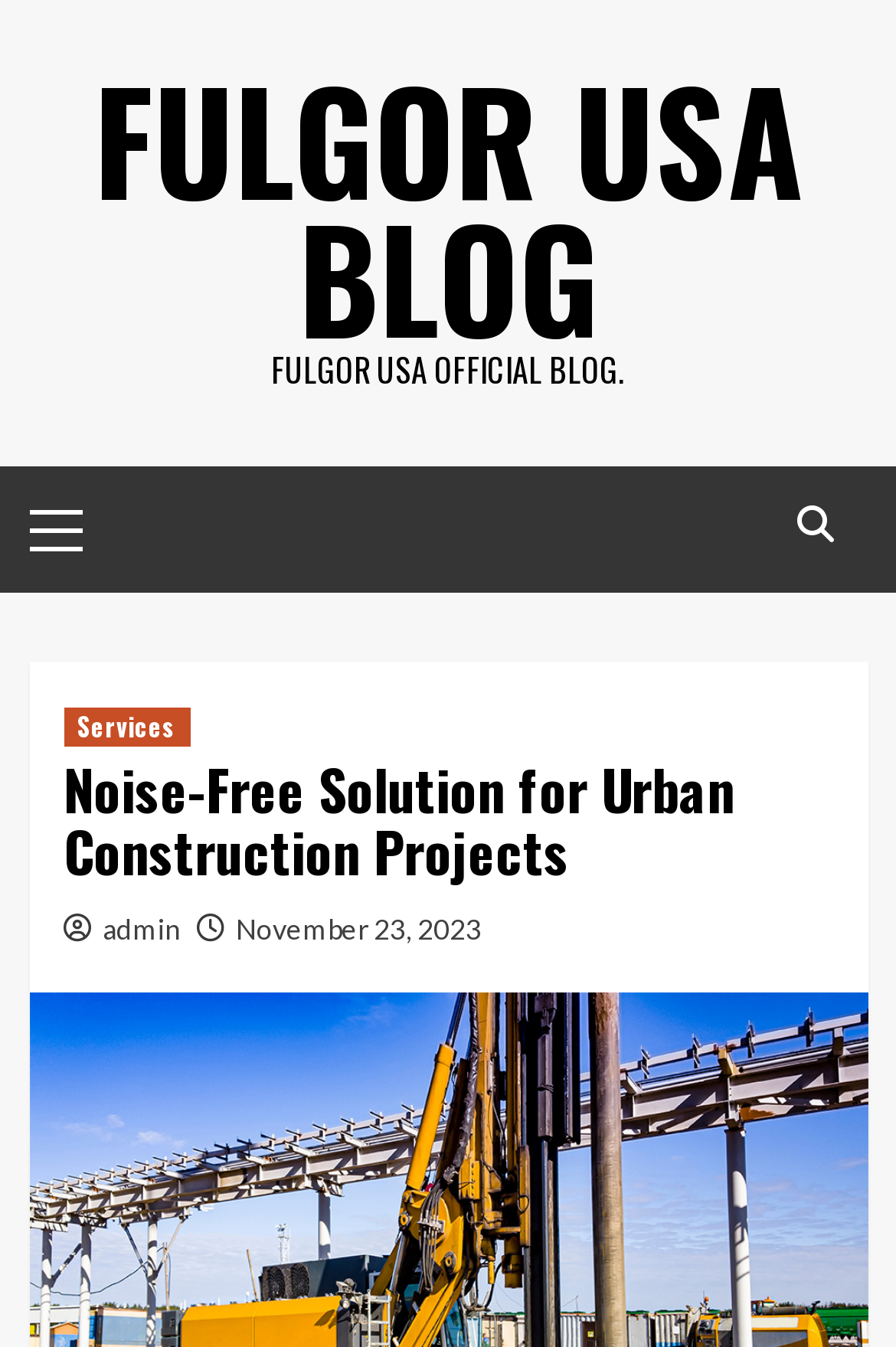What type of blog is this?
Based on the image, answer the question with as much detail as possible.

I inferred this from the static text 'FULGOR USA OFFICIAL BLOG.' which suggests that this is the official blog of FulGor USA.